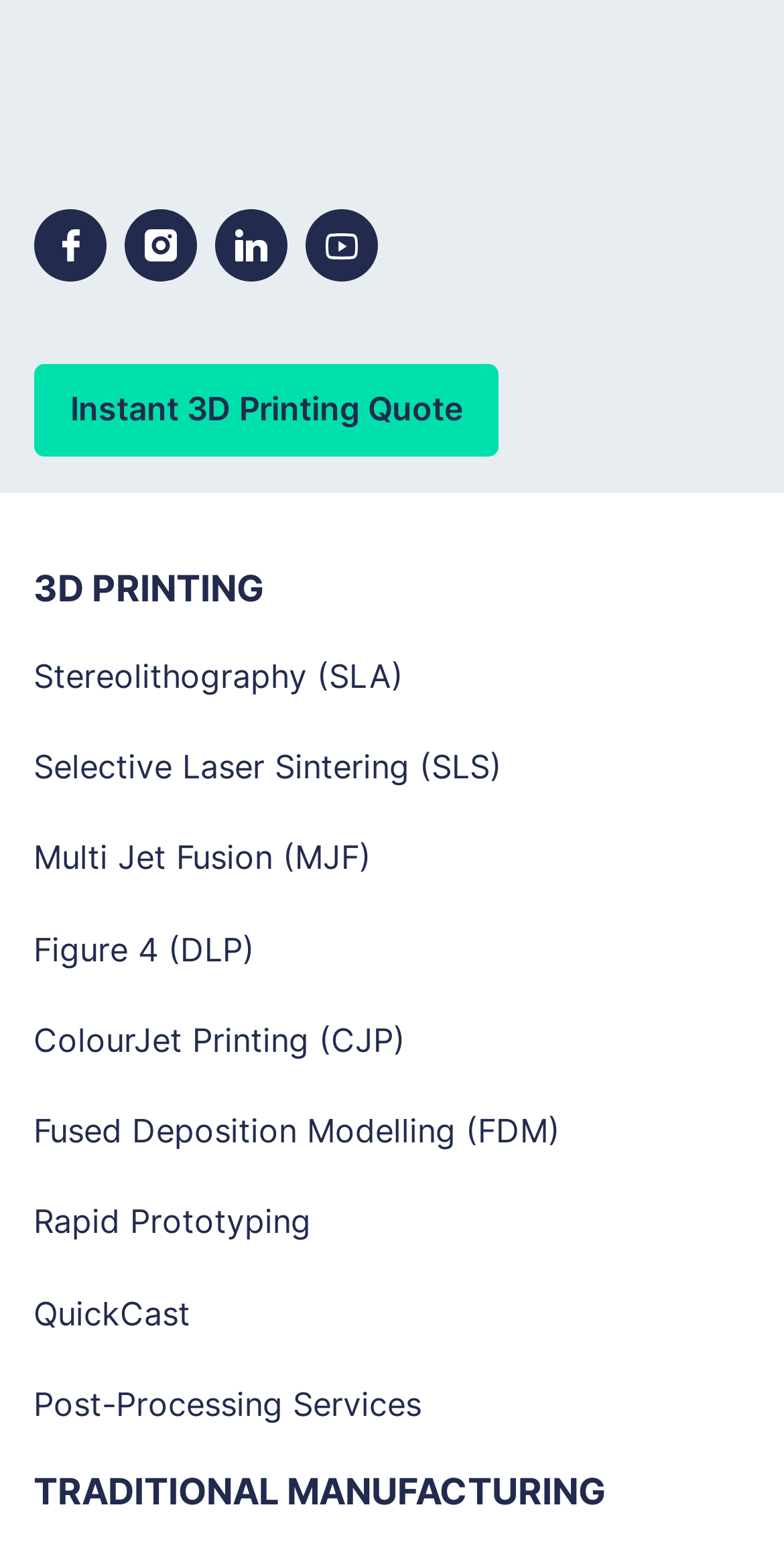Using the provided description Multi Jet Fusion (MJF), find the bounding box coordinates for the UI element. Provide the coordinates in (top-left x, top-left y, bottom-right x, bottom-right y) format, ensuring all values are between 0 and 1.

[0.043, 0.539, 0.474, 0.565]